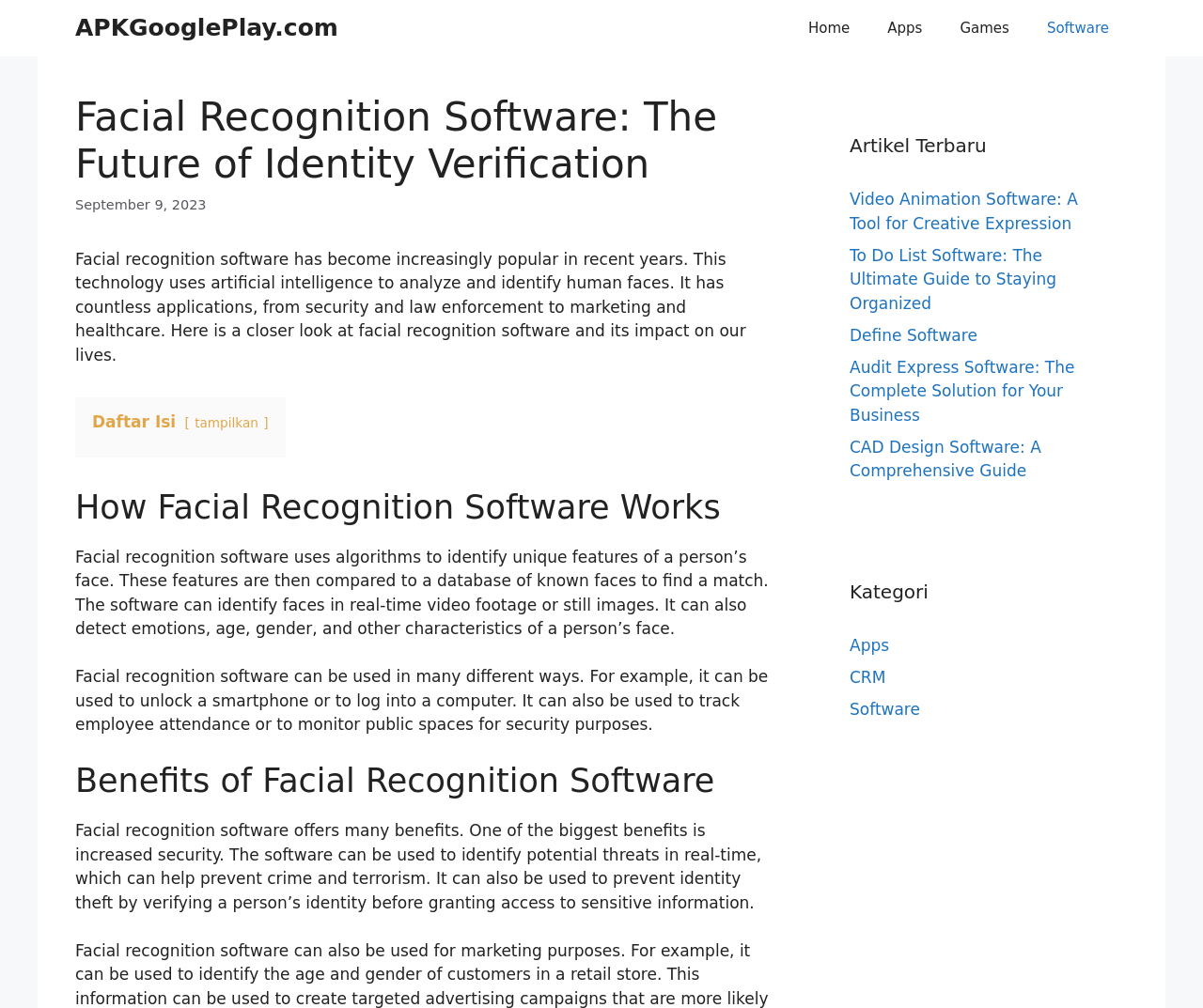Determine the bounding box coordinates for the region that must be clicked to execute the following instruction: "Check the latest article 'Video Animation Software: A Tool for Creative Expression'".

[0.706, 0.188, 0.896, 0.231]